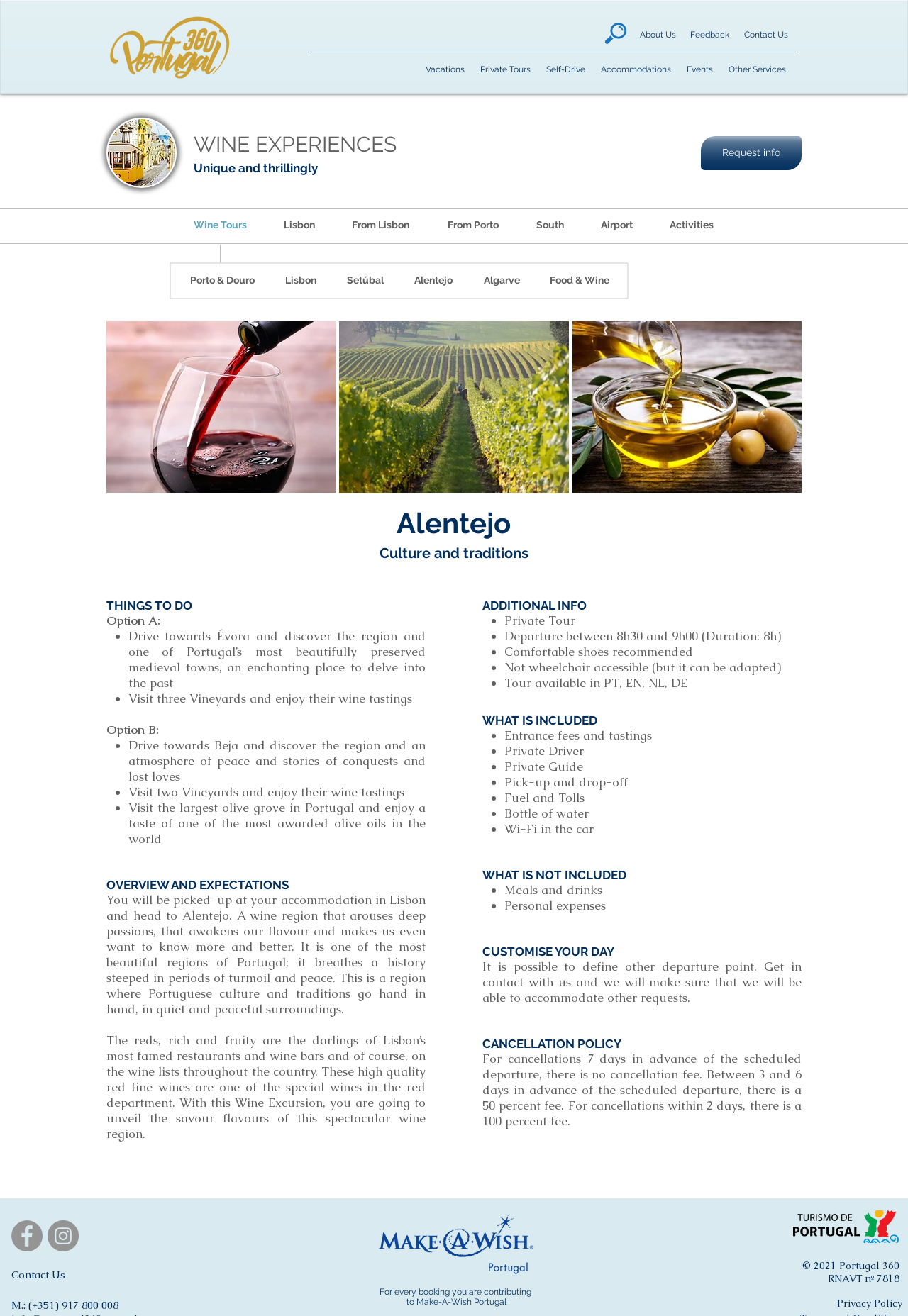Kindly determine the bounding box coordinates for the area that needs to be clicked to execute this instruction: "Visit the 'Wine Tours' page".

[0.213, 0.165, 0.272, 0.178]